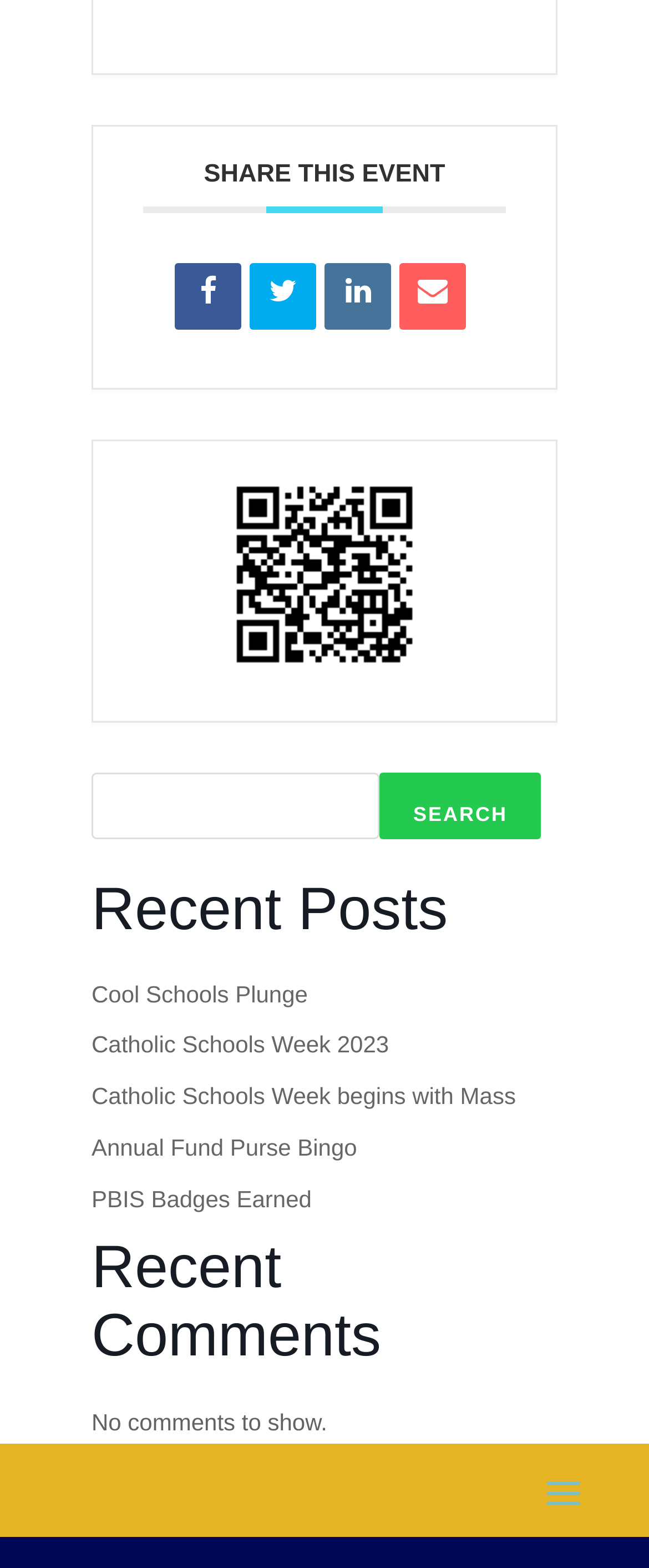Please identify the bounding box coordinates of the element that needs to be clicked to execute the following command: "Read the recent post 'Cool Schools Plunge'". Provide the bounding box using four float numbers between 0 and 1, formatted as [left, top, right, bottom].

[0.141, 0.625, 0.474, 0.642]